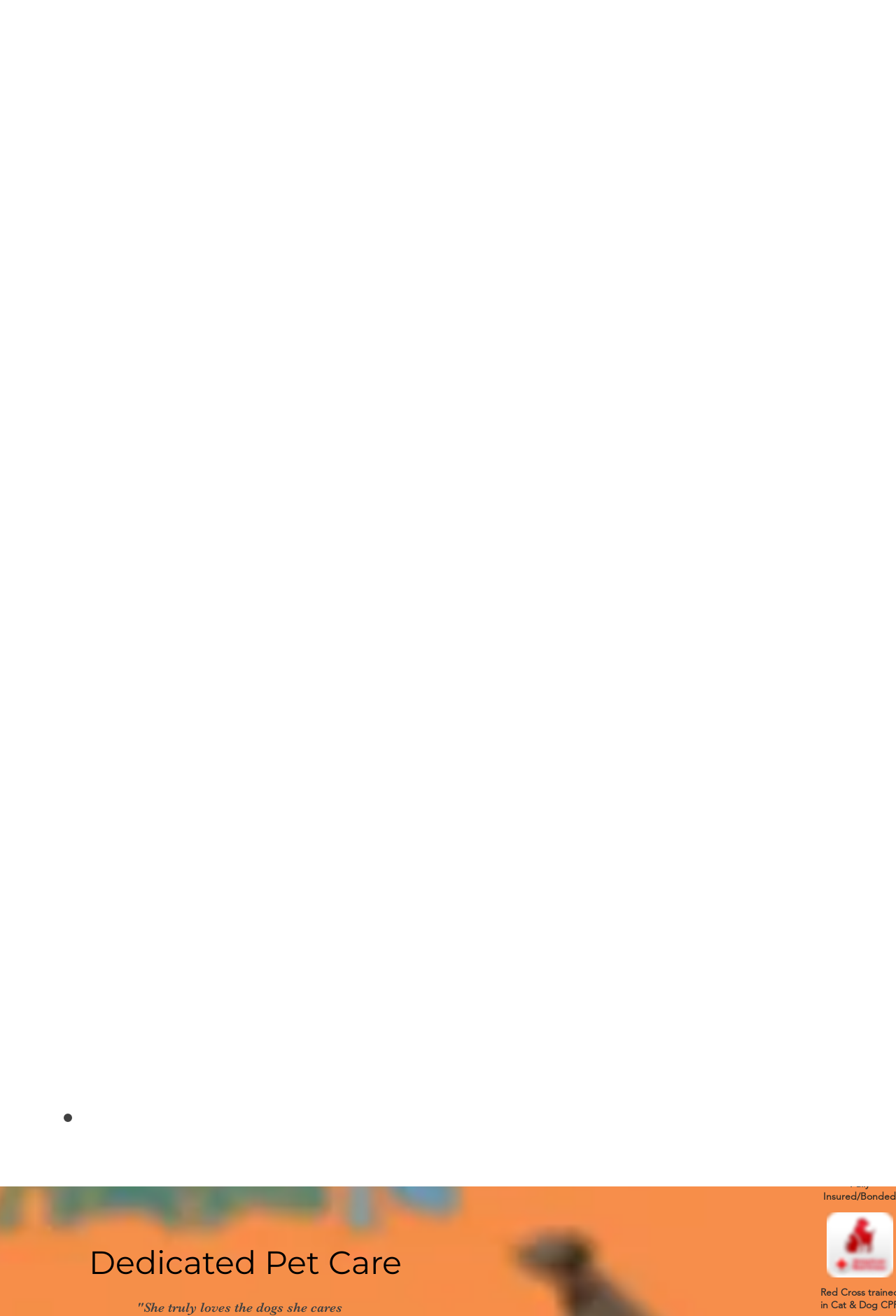Given the following UI element description: "Top of Page", find the bounding box coordinates in the webpage screenshot.

[0.0, 0.846, 0.08, 0.853]